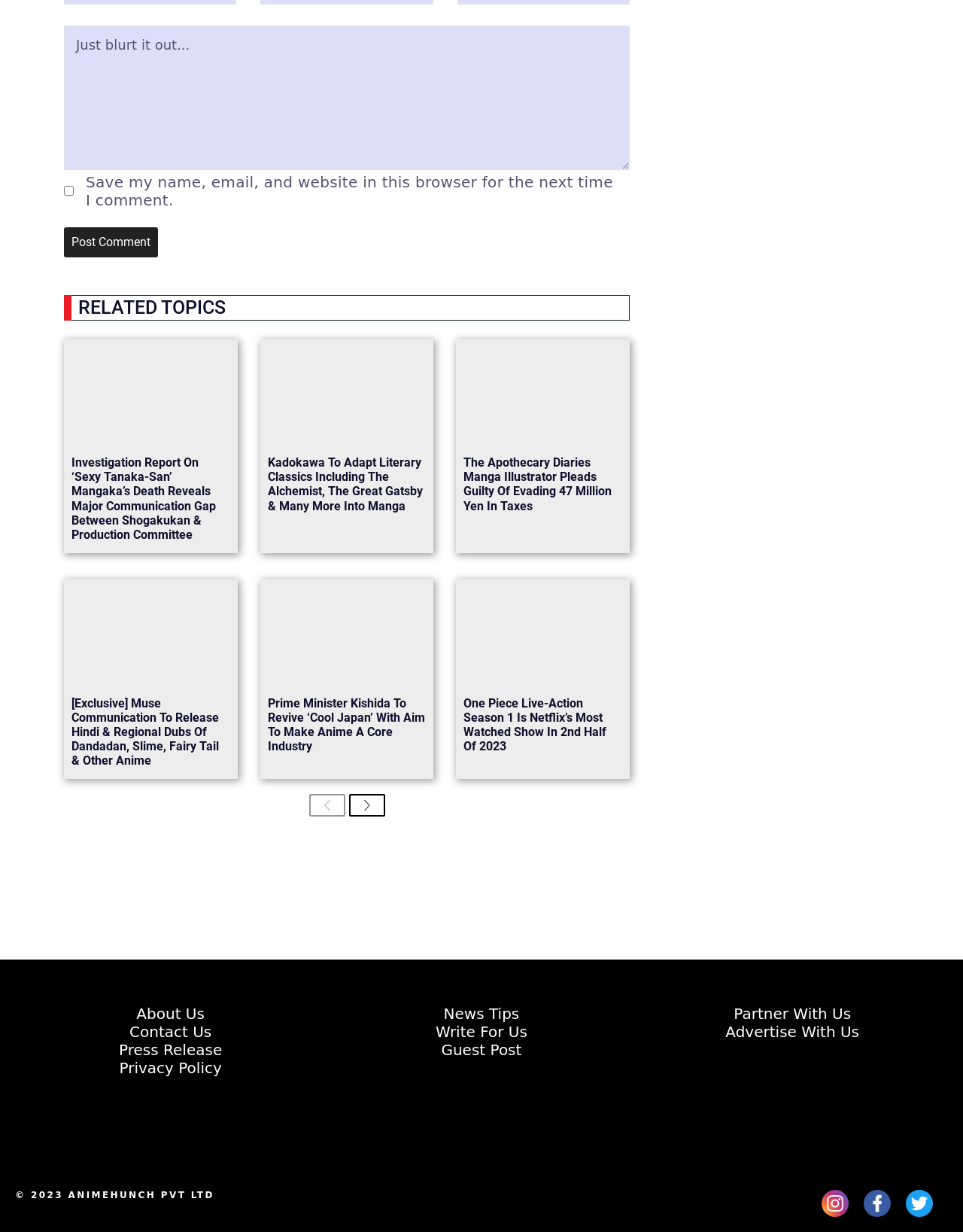Refer to the image and provide an in-depth answer to the question:
What is the function of the 'Post Comment' button?

The 'Post Comment' button is located below the comment fields and is used to submit a user's comment to the website, presumably to be displayed with other comments related to the article or topic.